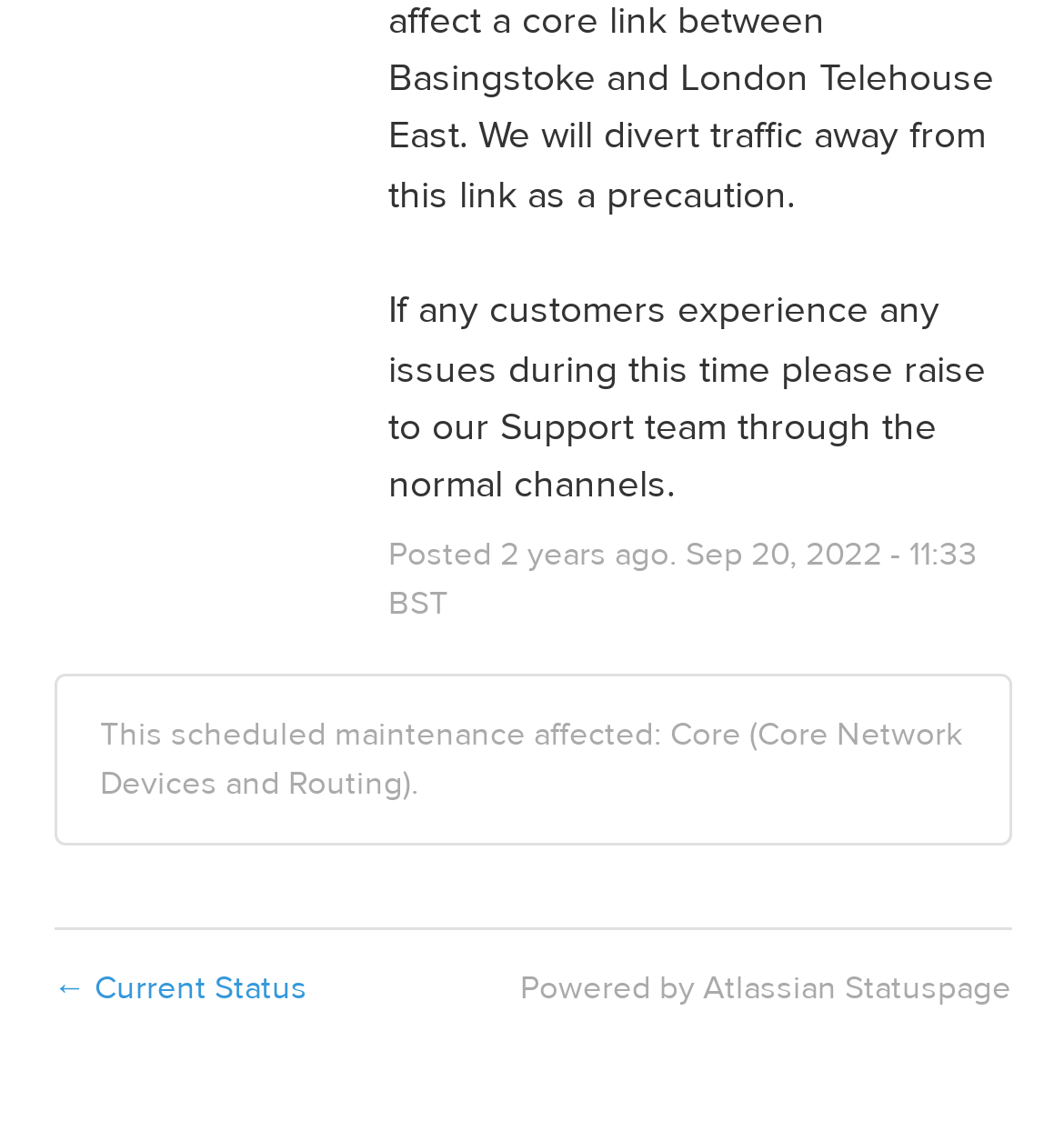Determine the bounding box for the described HTML element: "← Current Status". Ensure the coordinates are four float numbers between 0 and 1 in the format [left, top, right, bottom].

[0.05, 0.859, 0.288, 0.898]